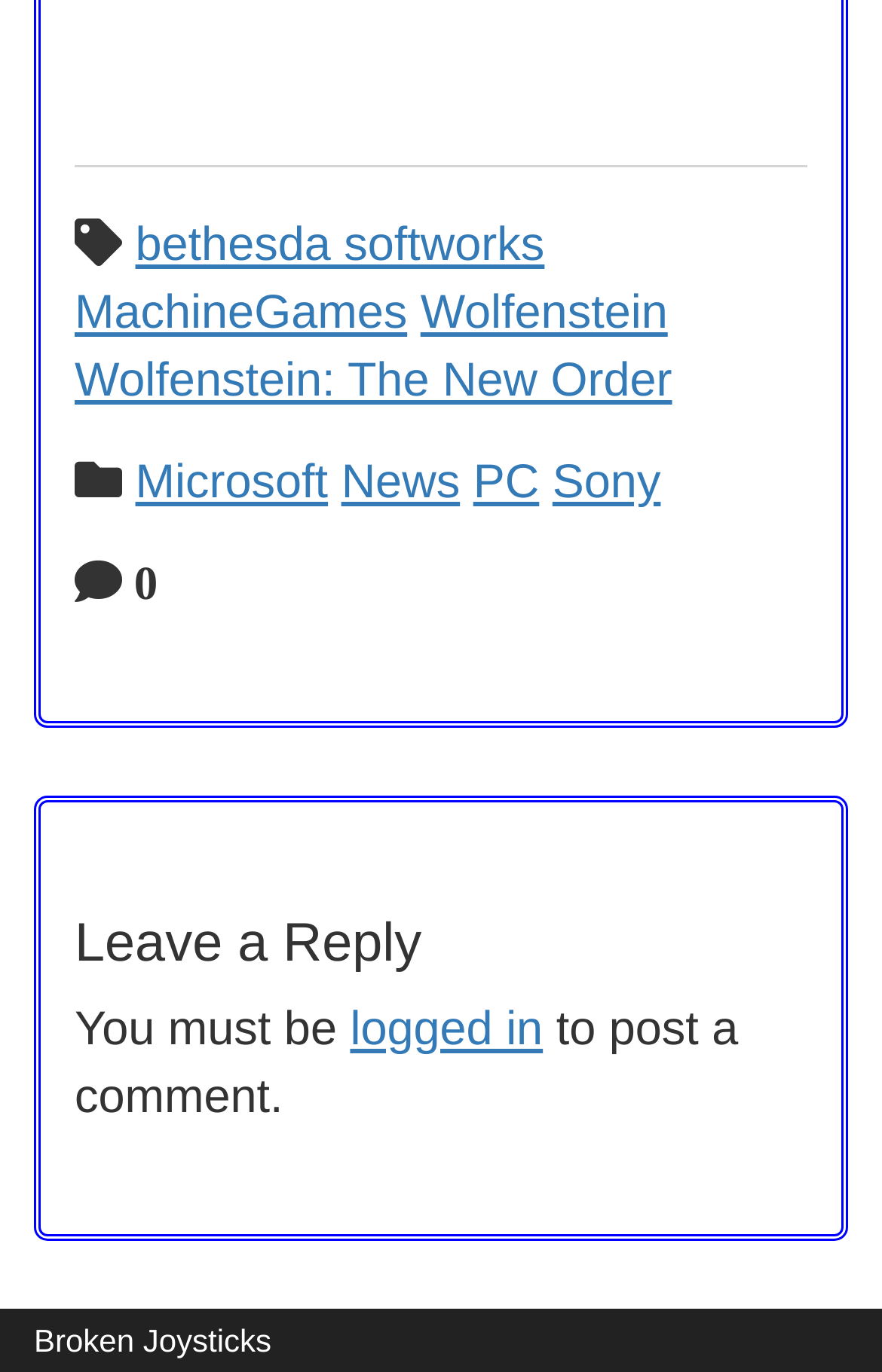What is the name of the website?
Provide a one-word or short-phrase answer based on the image.

Broken Joysticks